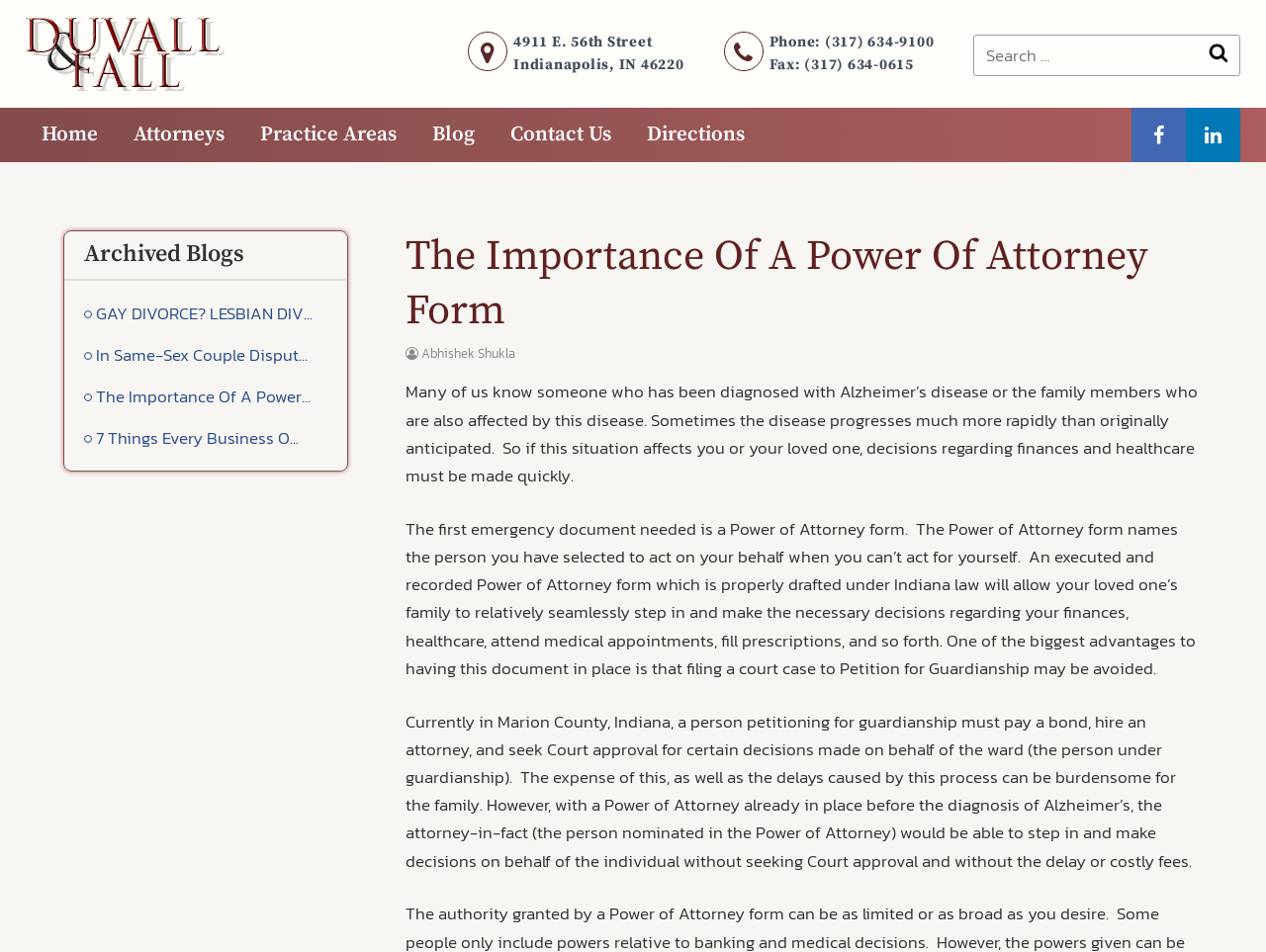Analyze the image and deliver a detailed answer to the question: What is the topic of the article?

I found the topic of the article by looking at the heading element with ID 244, which contains the title of the article. The title suggests that the article is about the importance of having a Power of Attorney form.